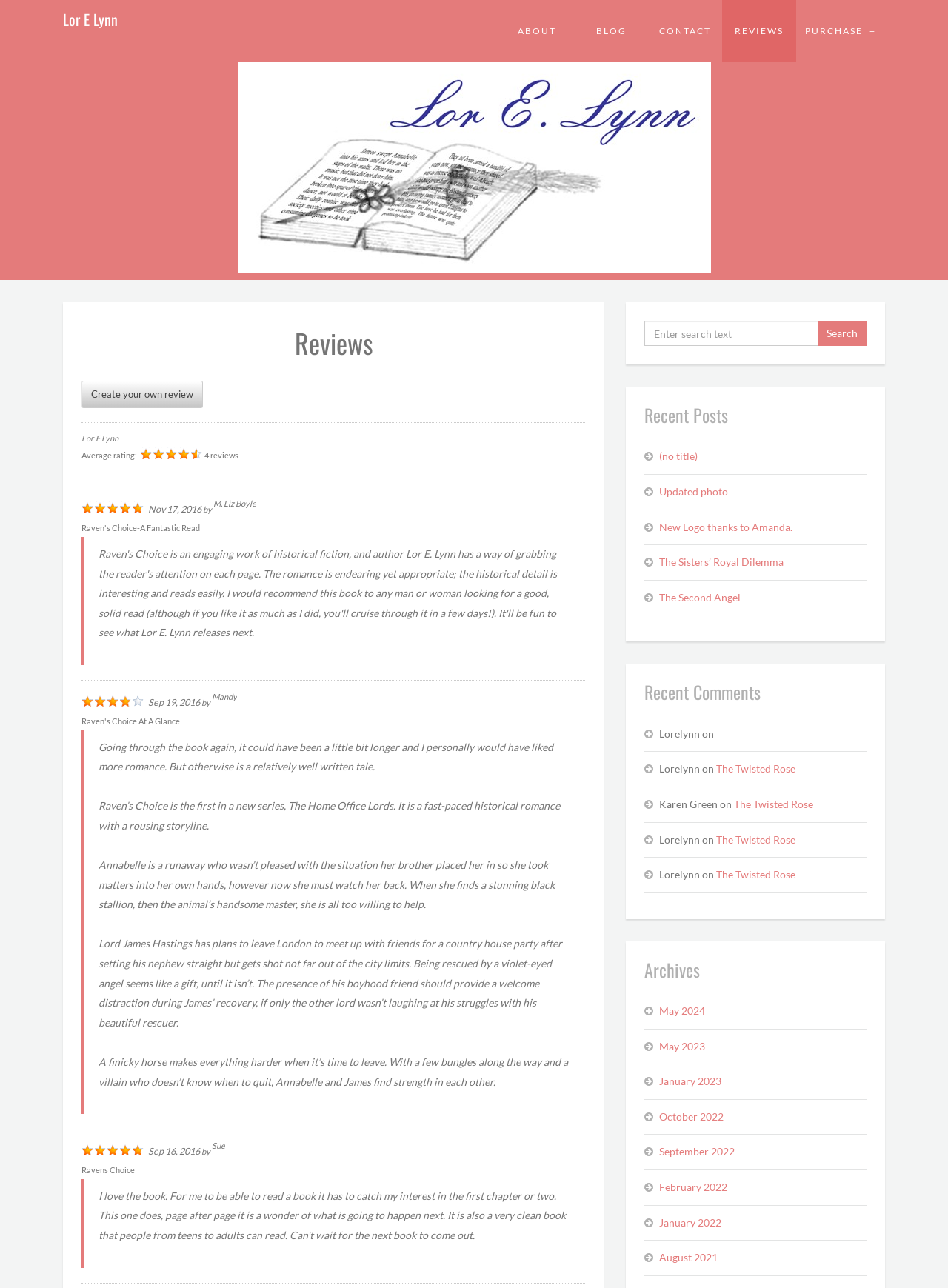What is the purpose of the textbox in the webpage?
Based on the content of the image, thoroughly explain and answer the question.

The purpose of the textbox in the webpage can be inferred from its placeholder text which is 'Enter search text'. This suggests that the textbox is used for searching something on the webpage.